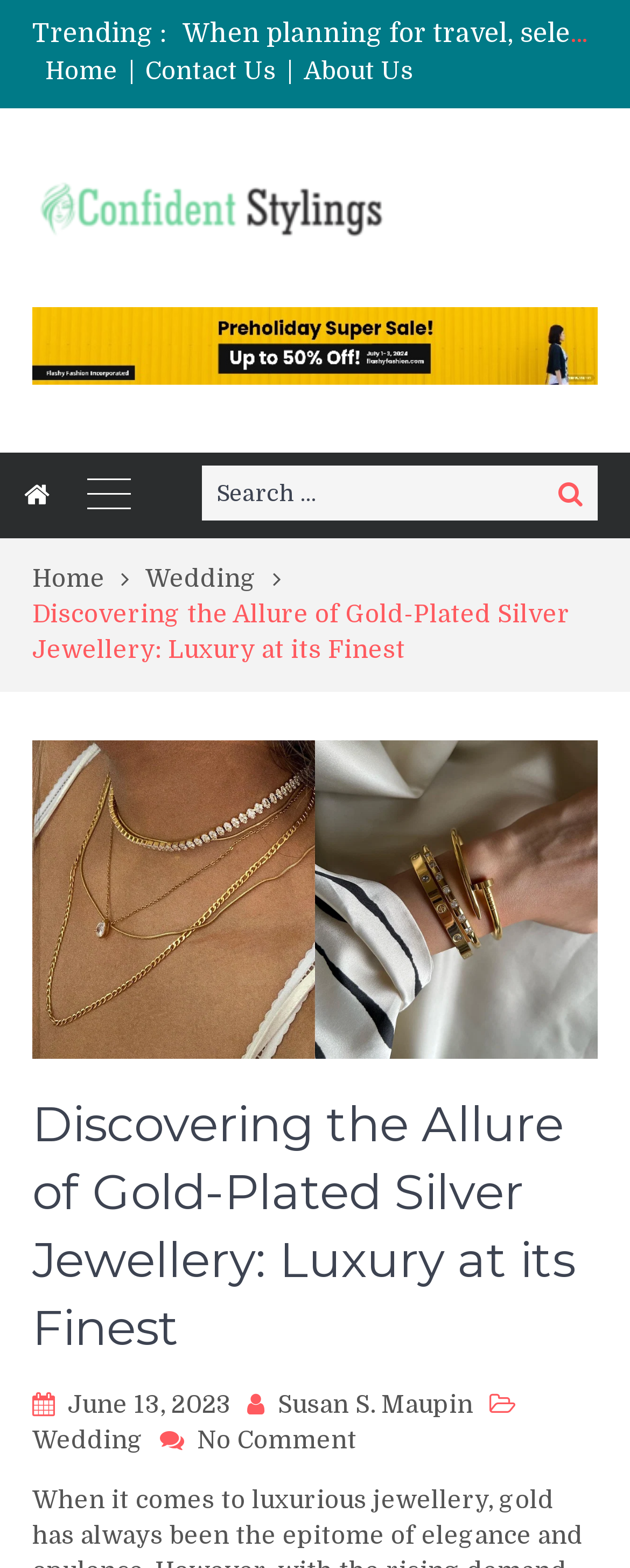Determine the bounding box for the described UI element: "Contact Us".

[0.21, 0.039, 0.462, 0.054]